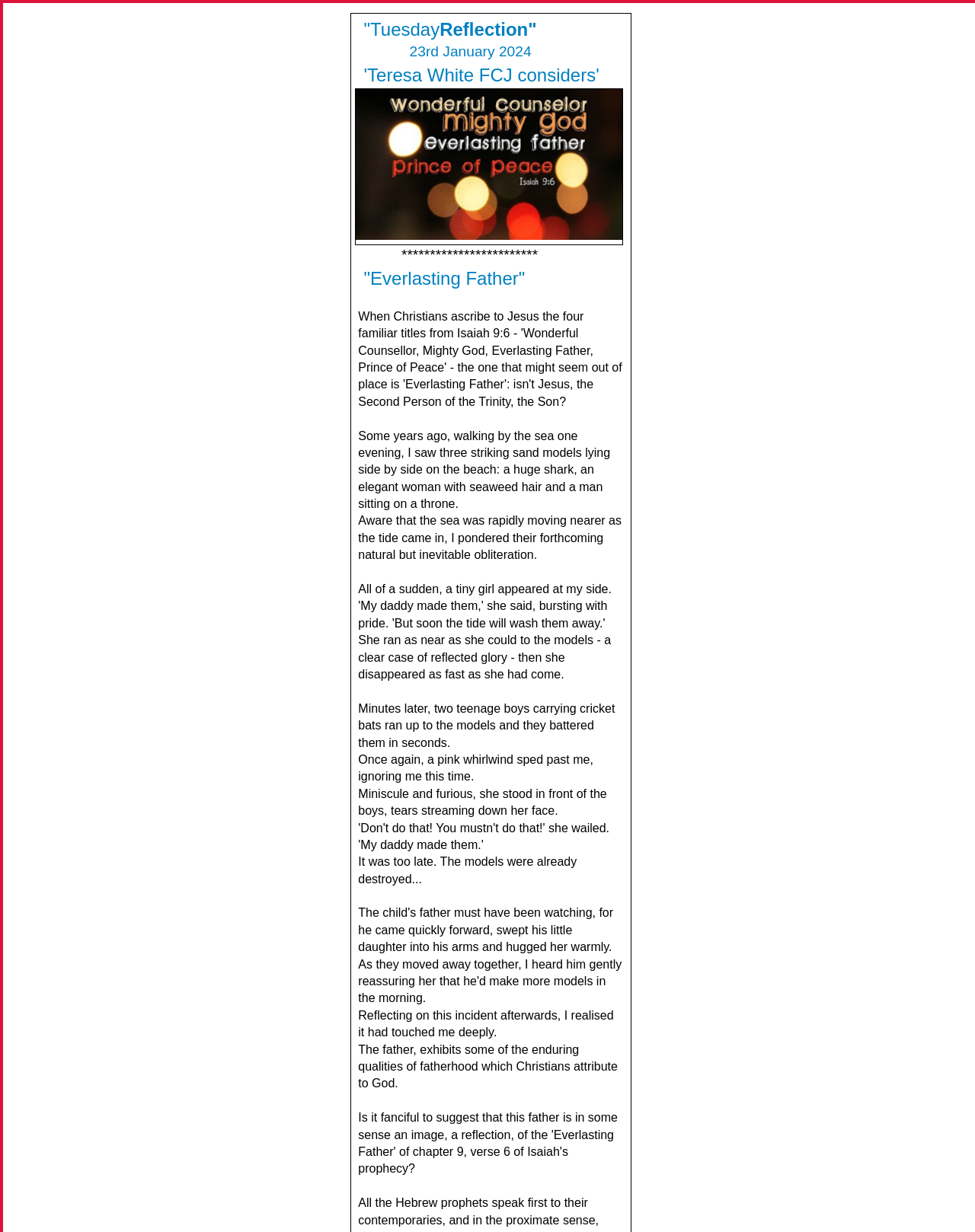Review the image closely and give a comprehensive answer to the question: What was the woman's hair made of in the story?

The question asks for the material used to make the woman's hair in the story. By reading the StaticText element at coordinates [0.367, 0.348, 0.626, 0.414], we can find the description of the scene where the narrator saw three striking sand models, including an elegant woman with seaweed hair. Therefore, the answer is seaweed.